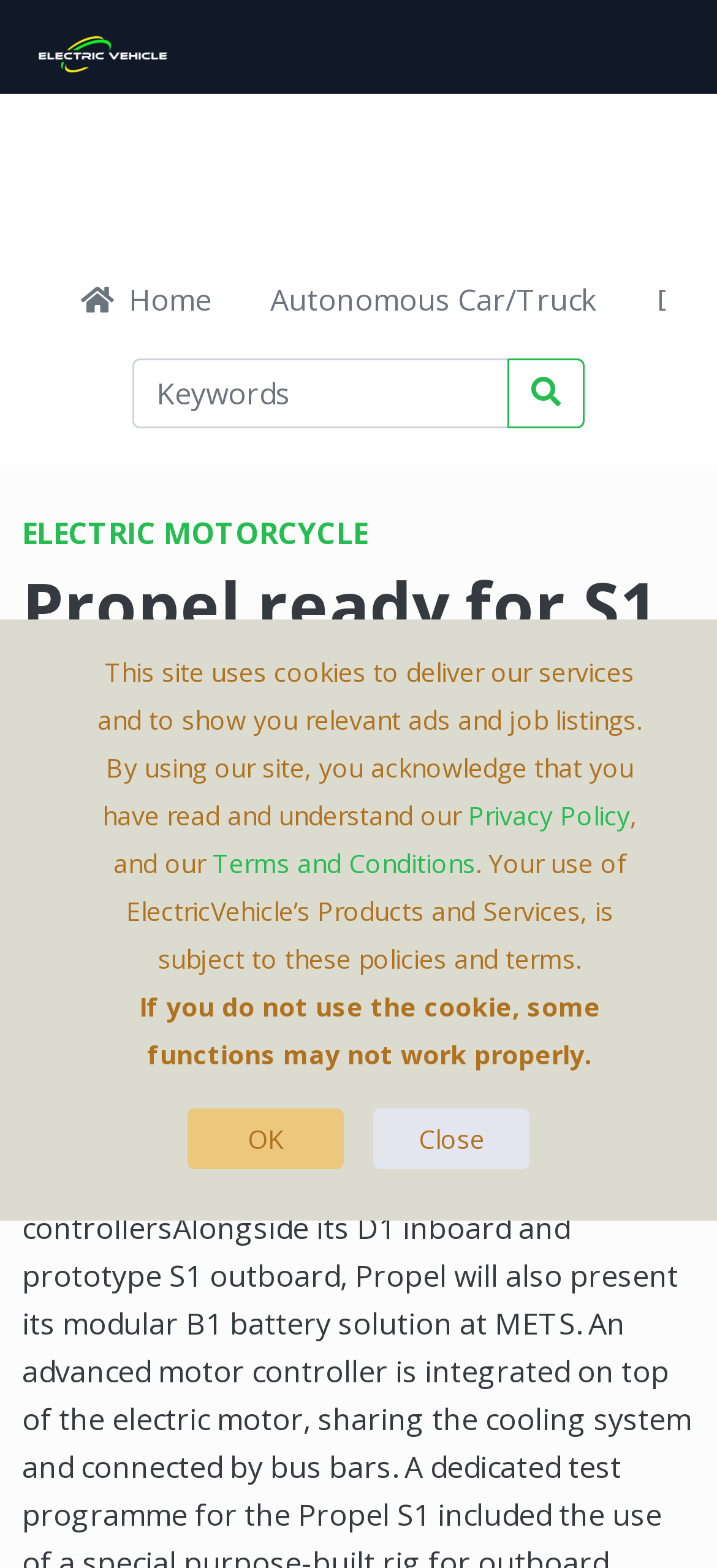Offer a detailed explanation of the webpage layout and contents.

The webpage appears to be an article about Propel's readiness for S1 electric outboard motor production and sales. At the top left, there is a link to "ElectricVehicle" accompanied by an image with the same name. On the top right, there is a link to close the current window, denoted by an "×" symbol.

Below the top section, there is a secondary navigation menu with two links: "Home" and "Autonomous Car/Truck". Next to the navigation menu, there is a search box labeled "Keywords" with a search button on its right.

The main content of the webpage starts with a heading that reads "ELECTRIC MOTORCYCLE", followed by another heading that announces Propel's readiness for S1 electric outboard motor production and sales. Below the headings, there is a date "December 22, 2022" and a paragraph of text that discusses the use of cookies on the website.

The paragraph is accompanied by links to the "Privacy Policy" and "Terms and Conditions" pages. Further down, there is another paragraph that explains the implications of not using cookies on the website. At the bottom of the page, there are two links: "OK" and "Close", which are likely related to the cookie policy notification.